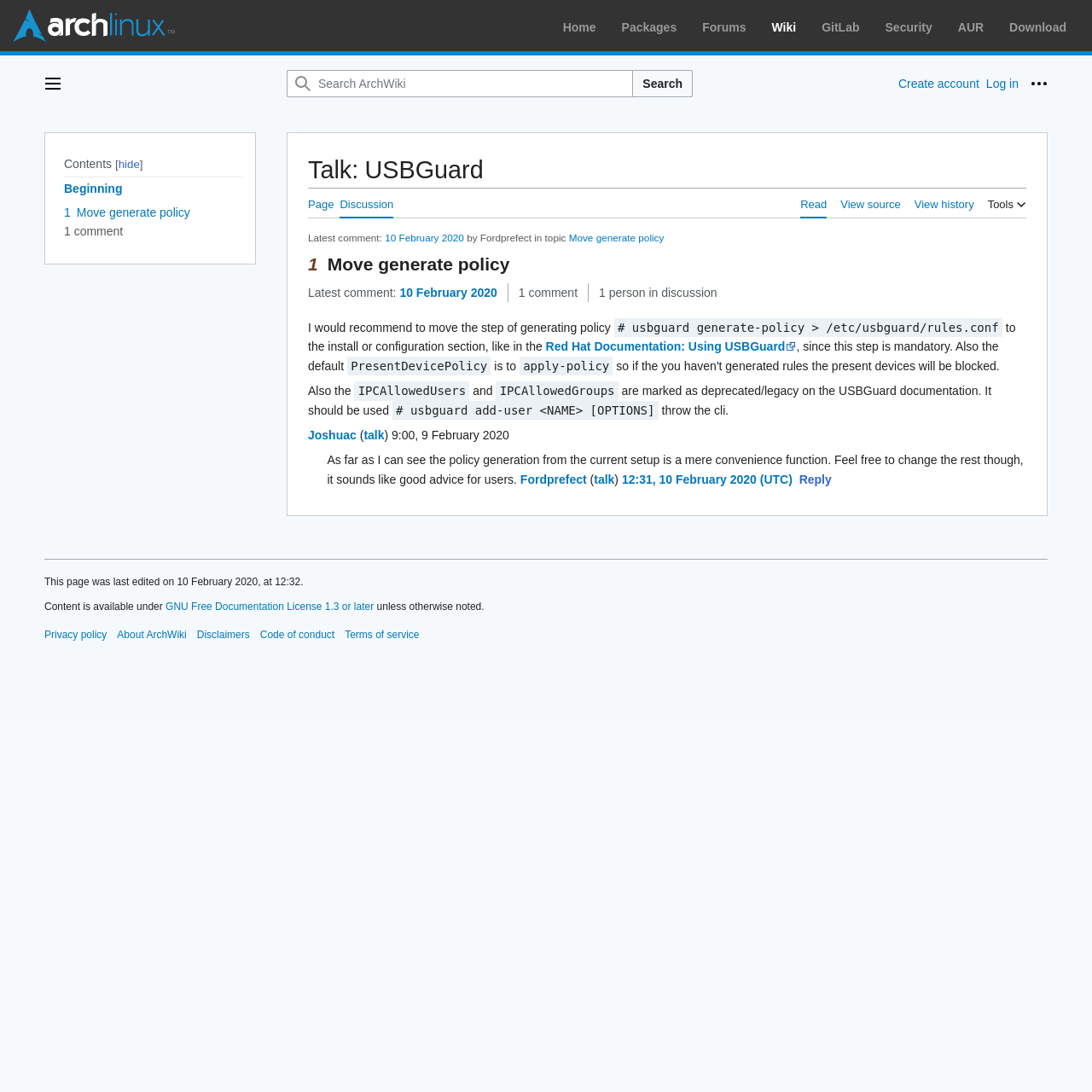Provide a thorough description of the webpage you see.

The webpage is a discussion forum page titled "Talk:USBGuard - ArchWiki". At the top, there is a navigation menu with links to "Home", "Packages", "Forums", "Wiki", "GitLab", "Security", "AUR", and "Download". Below this menu, there is a search bar with a button to initiate a search.

On the left side of the page, there is a navigation menu labeled "Contents" with links to "Beginning" and "1 Move generate policy". Below this menu, there is a section with a heading "Talk:USBGuard" and a brief description of the topic.

The main content of the page is a discussion thread with multiple comments. The latest comment is displayed at the top, with the date and time of the comment, the name of the commenter, and the comment itself. The comment is about moving the step of generating policy to the install or configuration section.

Below the latest comment, there are multiple sections with headings and code blocks. The code blocks display commands and configurations related to USBGuard. The sections discuss various aspects of USBGuard, including policy generation, default settings, and deprecated features.

Throughout the discussion thread, there are links to other pages, such as the Red Hat Documentation: Using USBGuard, and references to other users, such as Joshuac and Fordprefect. The page also displays the number of comments and the number of people involved in the discussion.